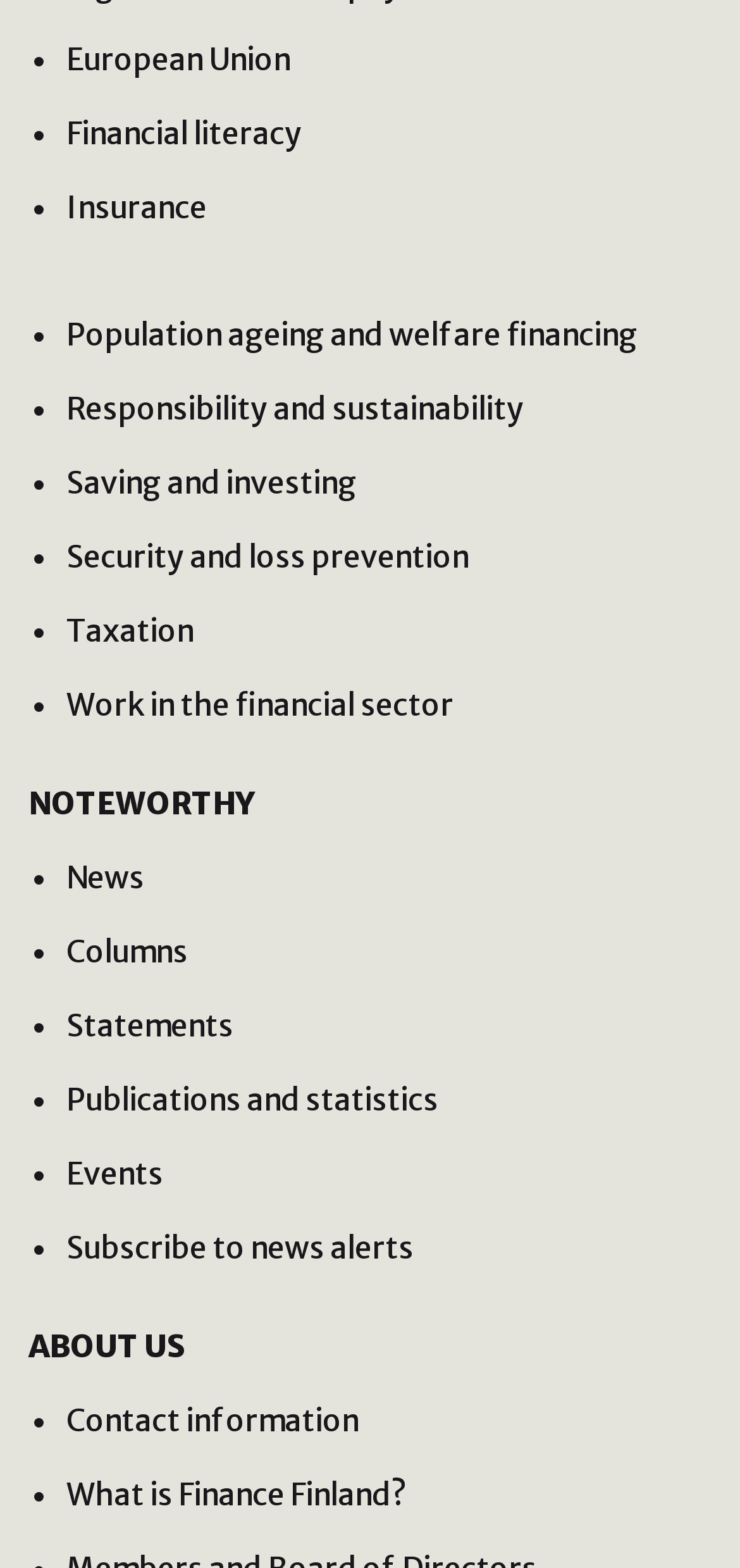Using the description: "Hire us", determine the UI element's bounding box coordinates. Ensure the coordinates are in the format of four float numbers between 0 and 1, i.e., [left, top, right, bottom].

None